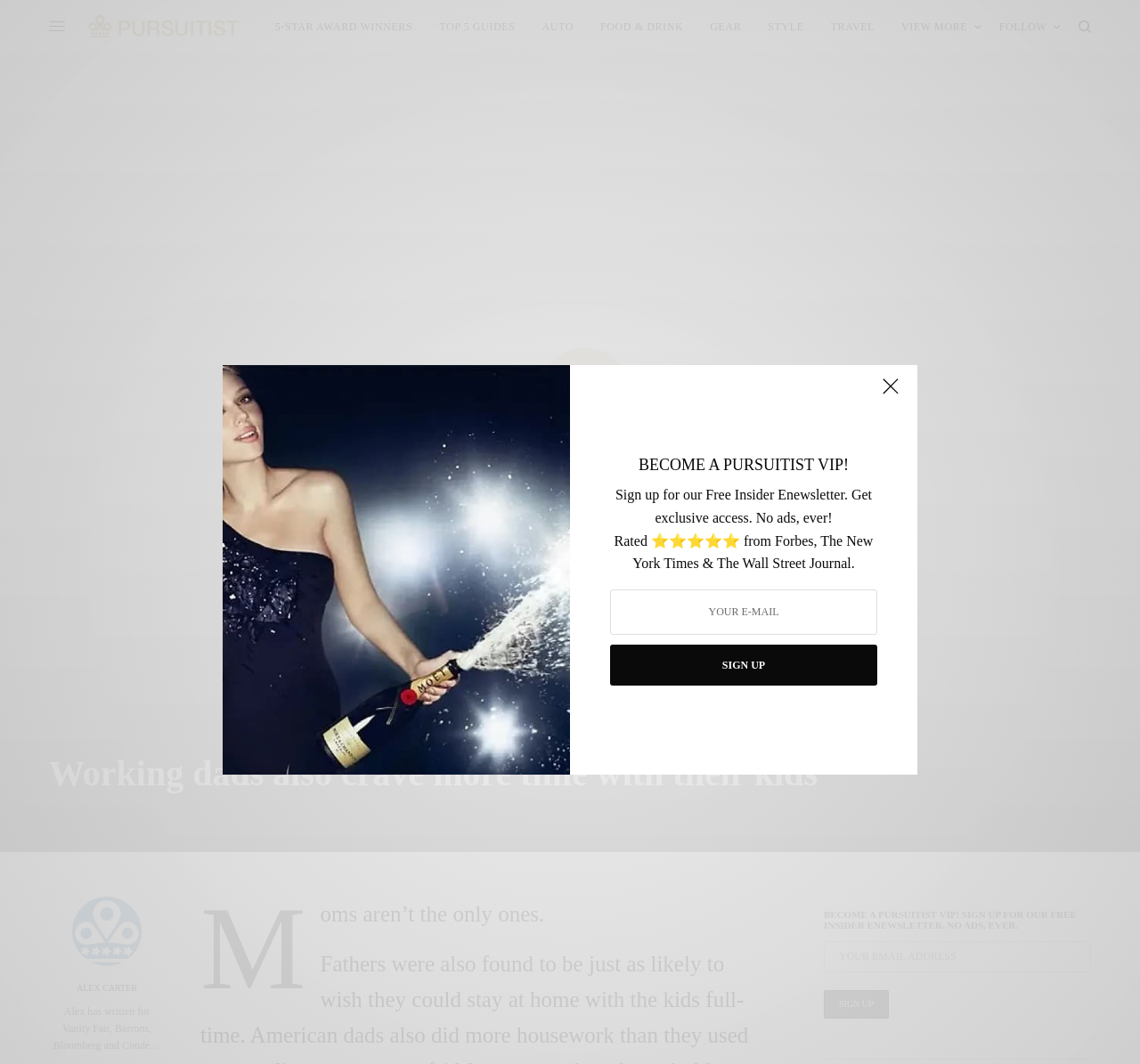From the webpage screenshot, predict the bounding box coordinates (top-left x, top-left y, bottom-right x, bottom-right y) for the UI element described here: Travel

[0.729, 0.0, 0.767, 0.05]